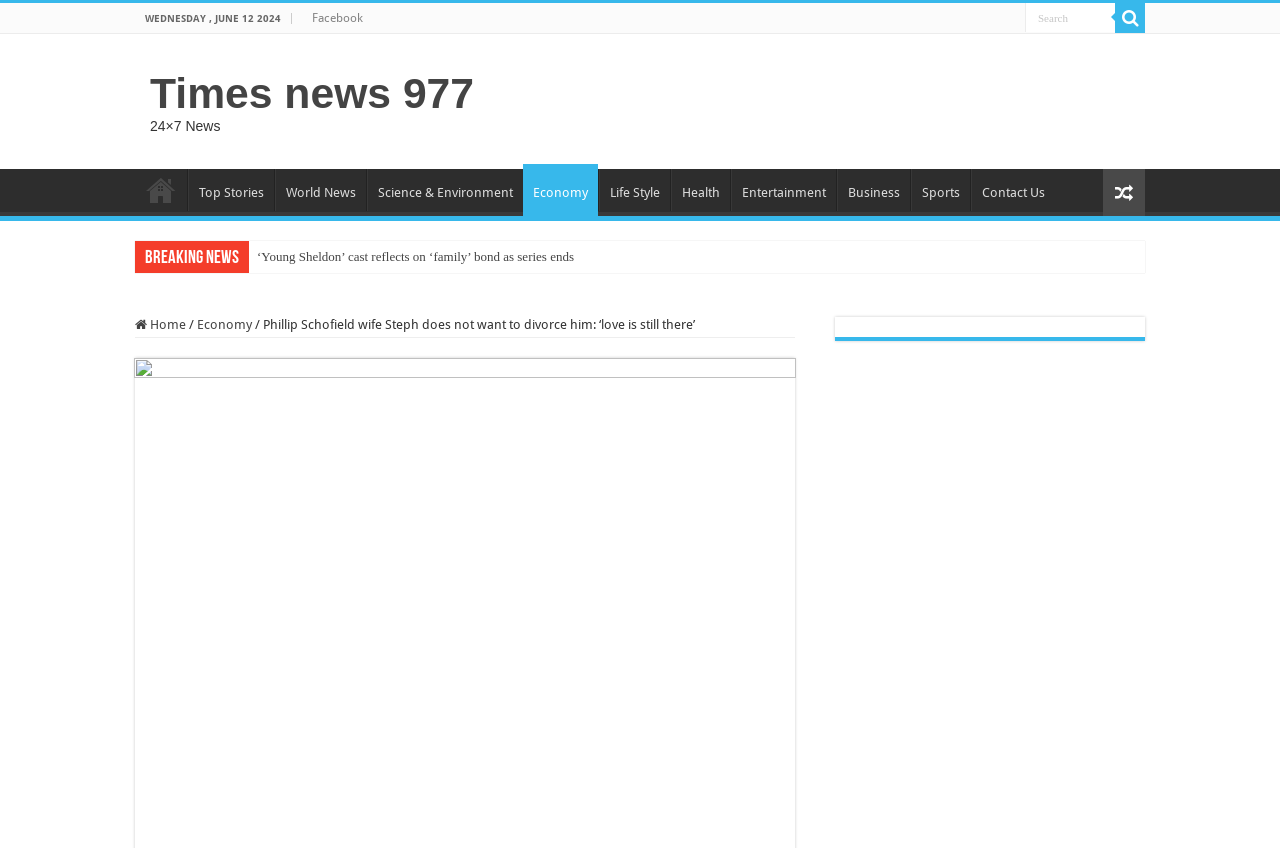Locate the bounding box coordinates of the area you need to click to fulfill this instruction: 'Read Top Stories'. The coordinates must be in the form of four float numbers ranging from 0 to 1: [left, top, right, bottom].

[0.147, 0.199, 0.214, 0.249]